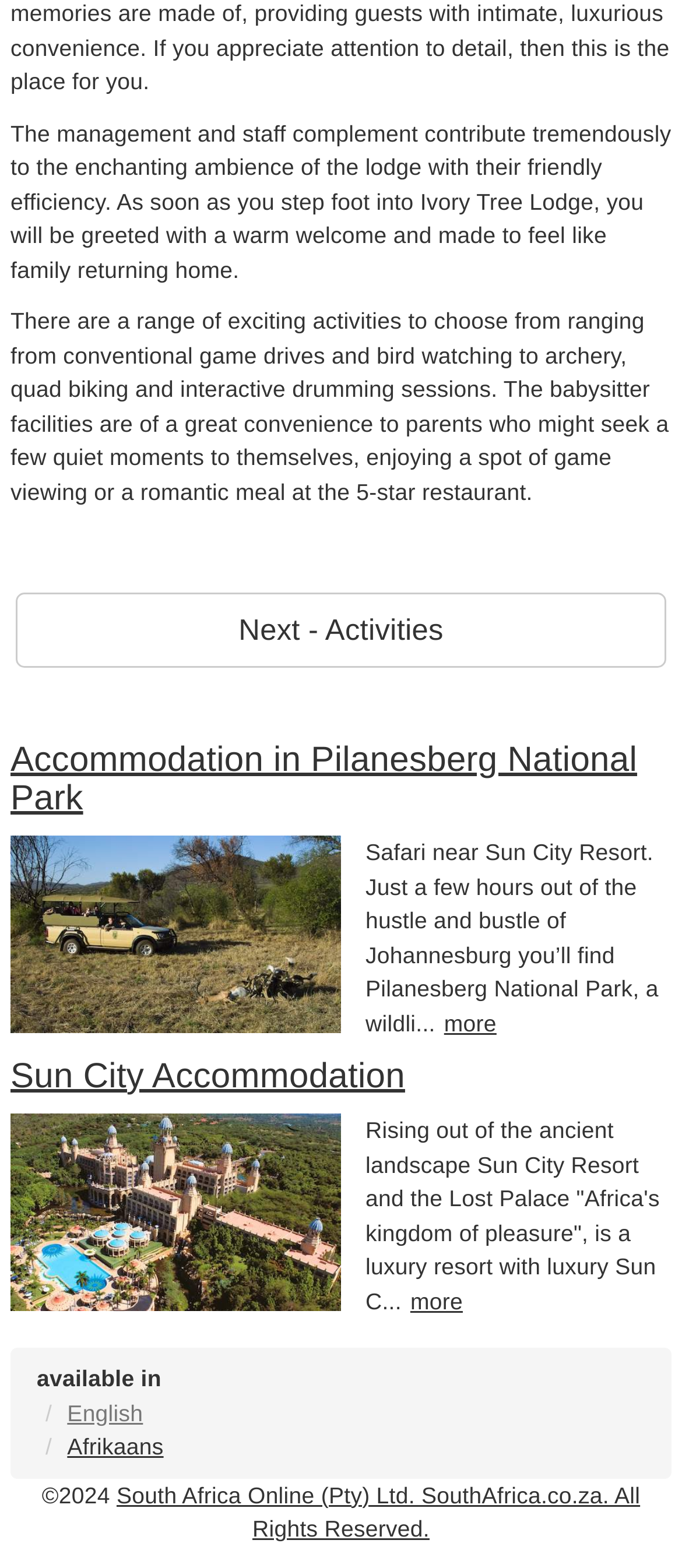Pinpoint the bounding box coordinates of the clickable element to carry out the following instruction: "Learn about accommodation in Pilanesberg National Park."

[0.015, 0.473, 0.934, 0.522]